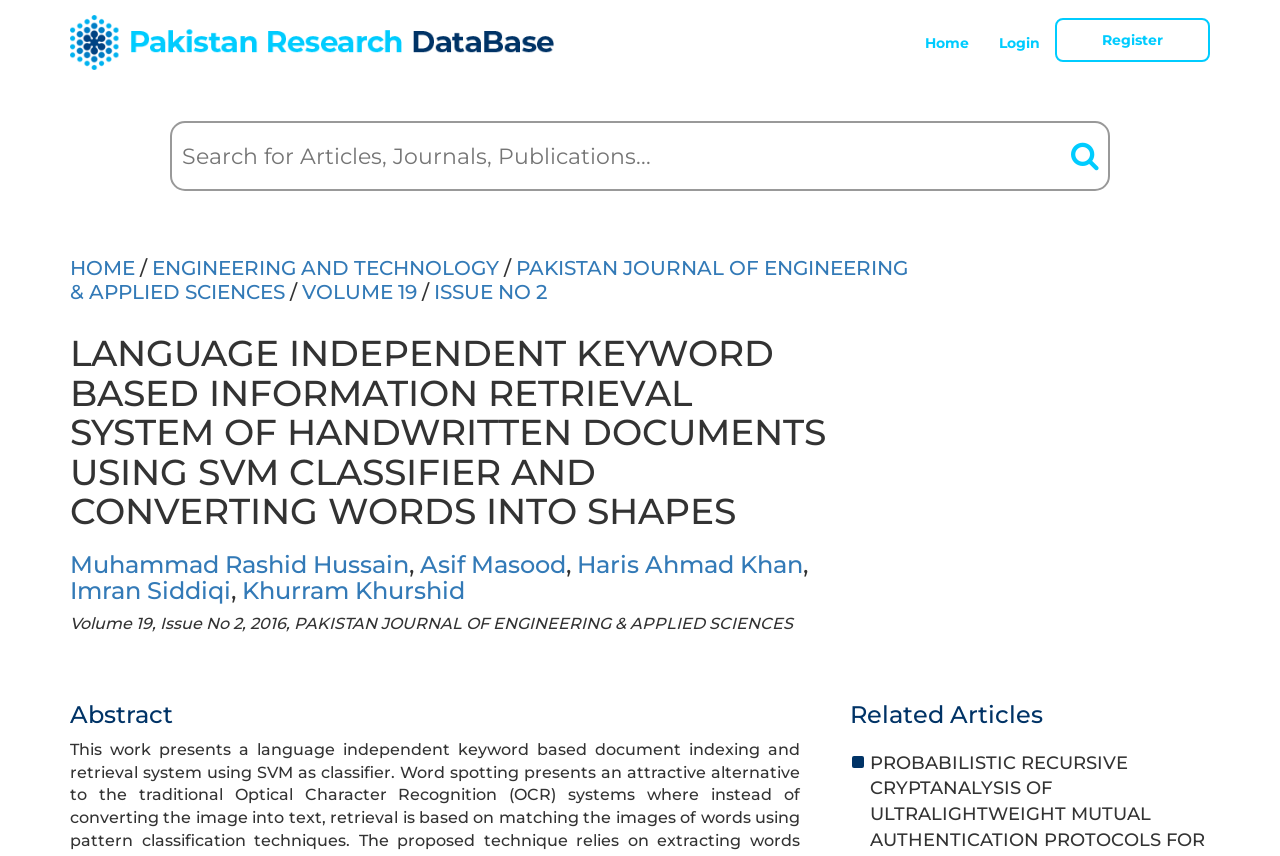What is the year of publication for this journal?
Analyze the screenshot and provide a detailed answer to the question.

I found the year of publication in the heading element with the text 'Volume 19, Issue No 2, 2016, PAKISTAN JOURNAL OF ENGINEERING & APPLIED SCIENCES', which indicates that the year of publication is 2016.